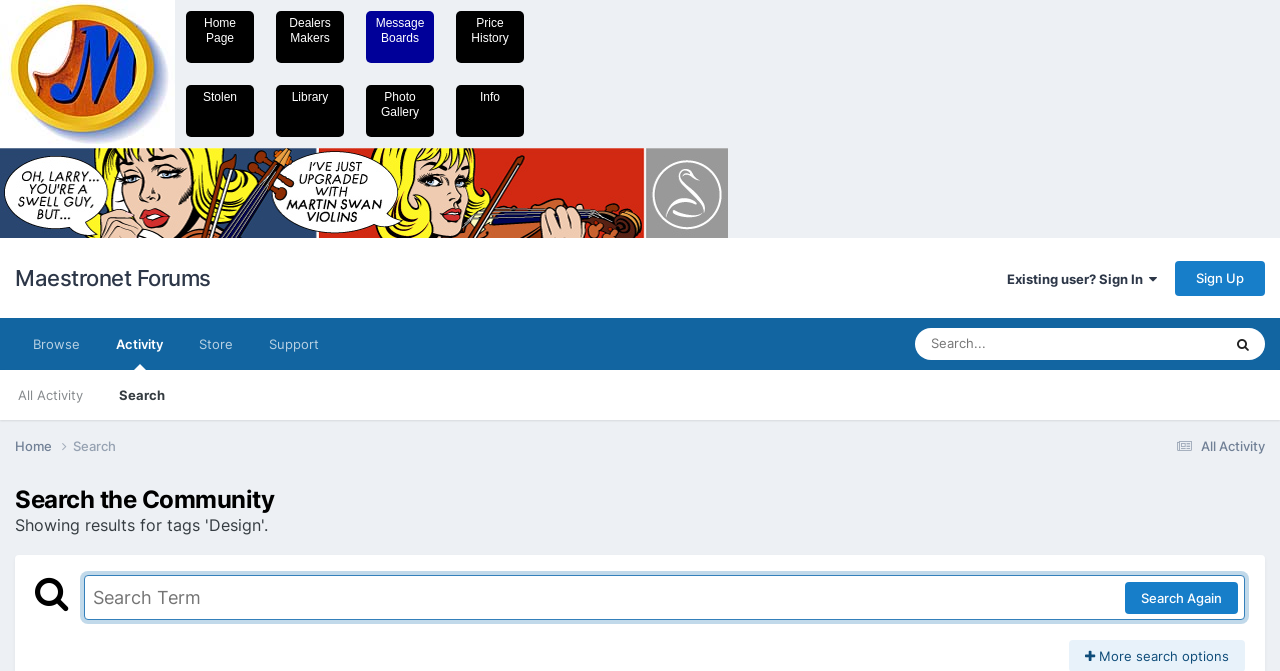Please locate the bounding box coordinates of the region I need to click to follow this instruction: "Go to the home page".

[0.159, 0.024, 0.184, 0.086]